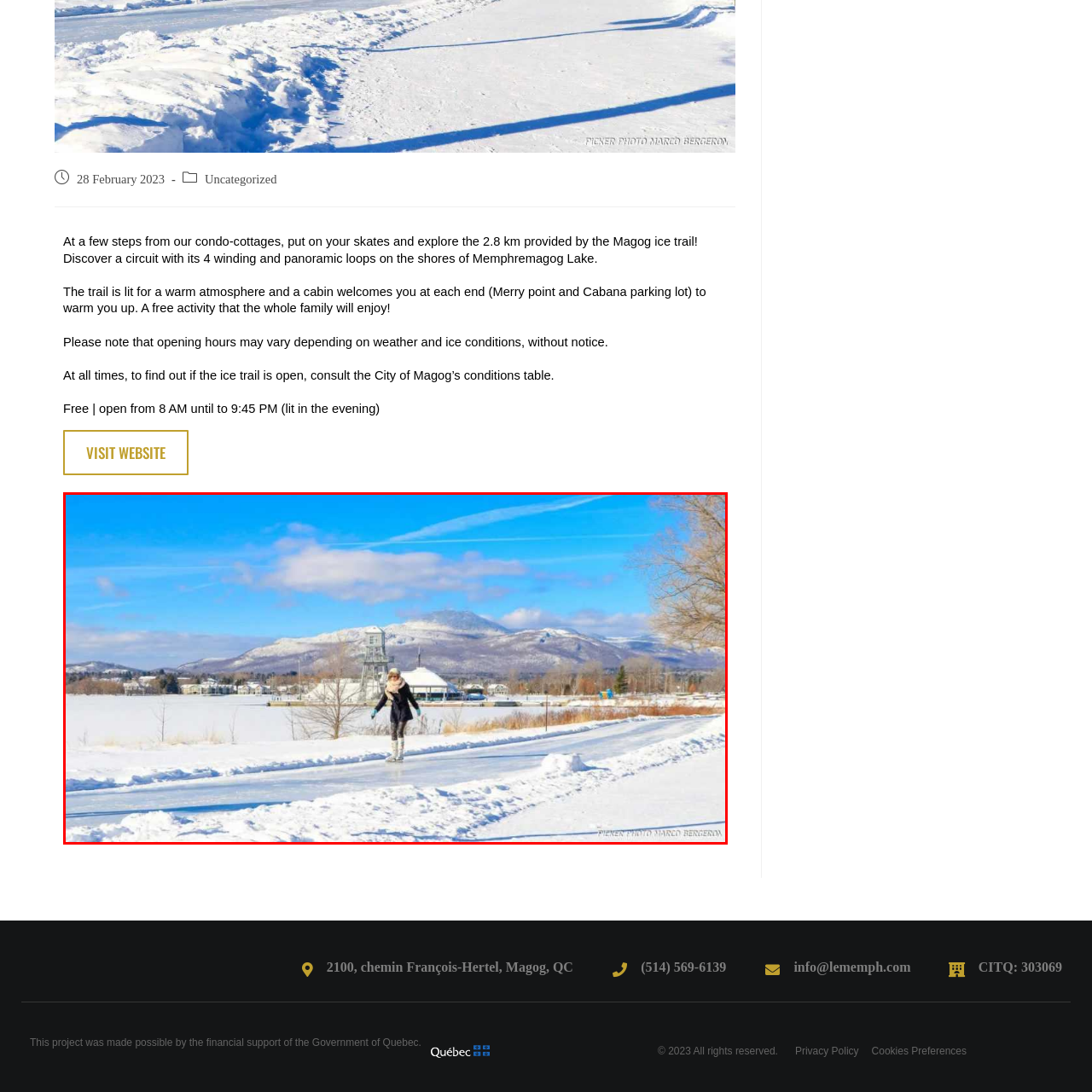Examine the image highlighted by the red boundary, What is the color of the sky in the background? Provide your answer in a single word or phrase.

Blue